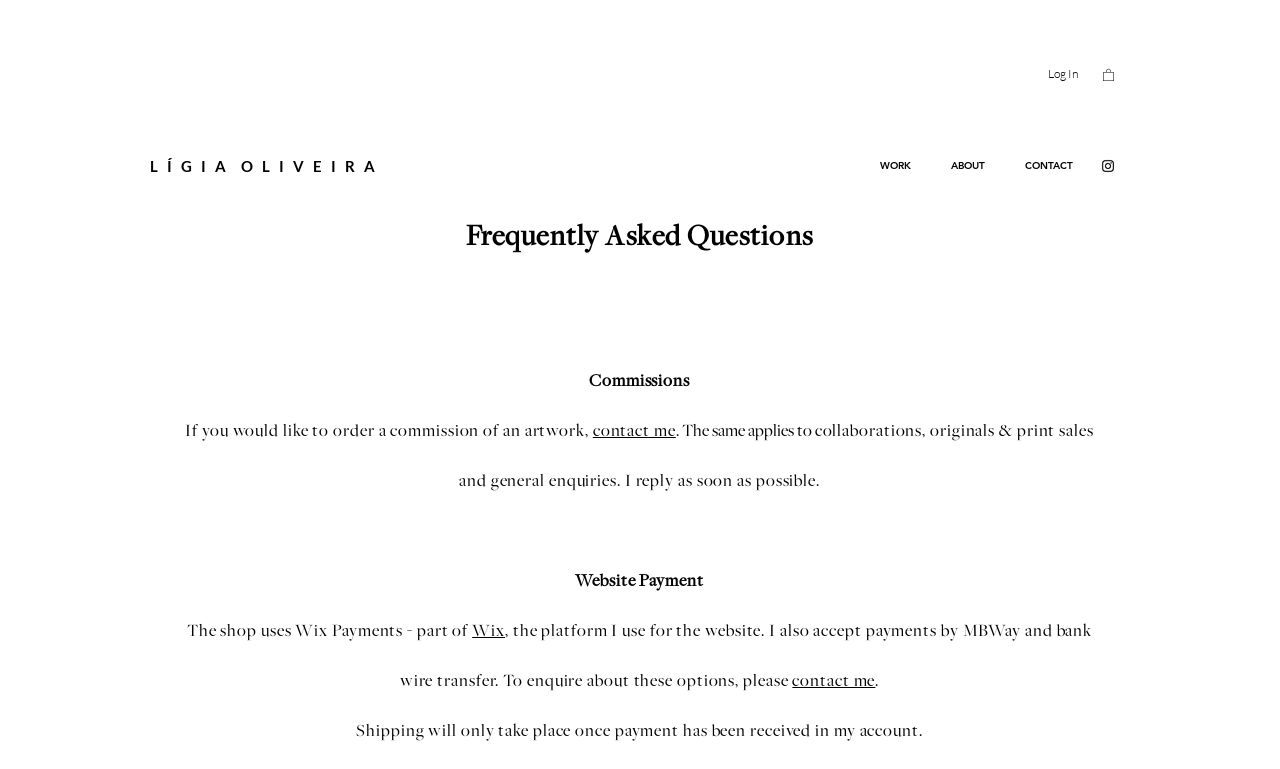How many items are in the cart?
Answer the question with a thorough and detailed explanation.

The number of items in the cart can be found next to the 'Cart' button at the top-right corner of the webpage, which says 'Cart with 0 items'.